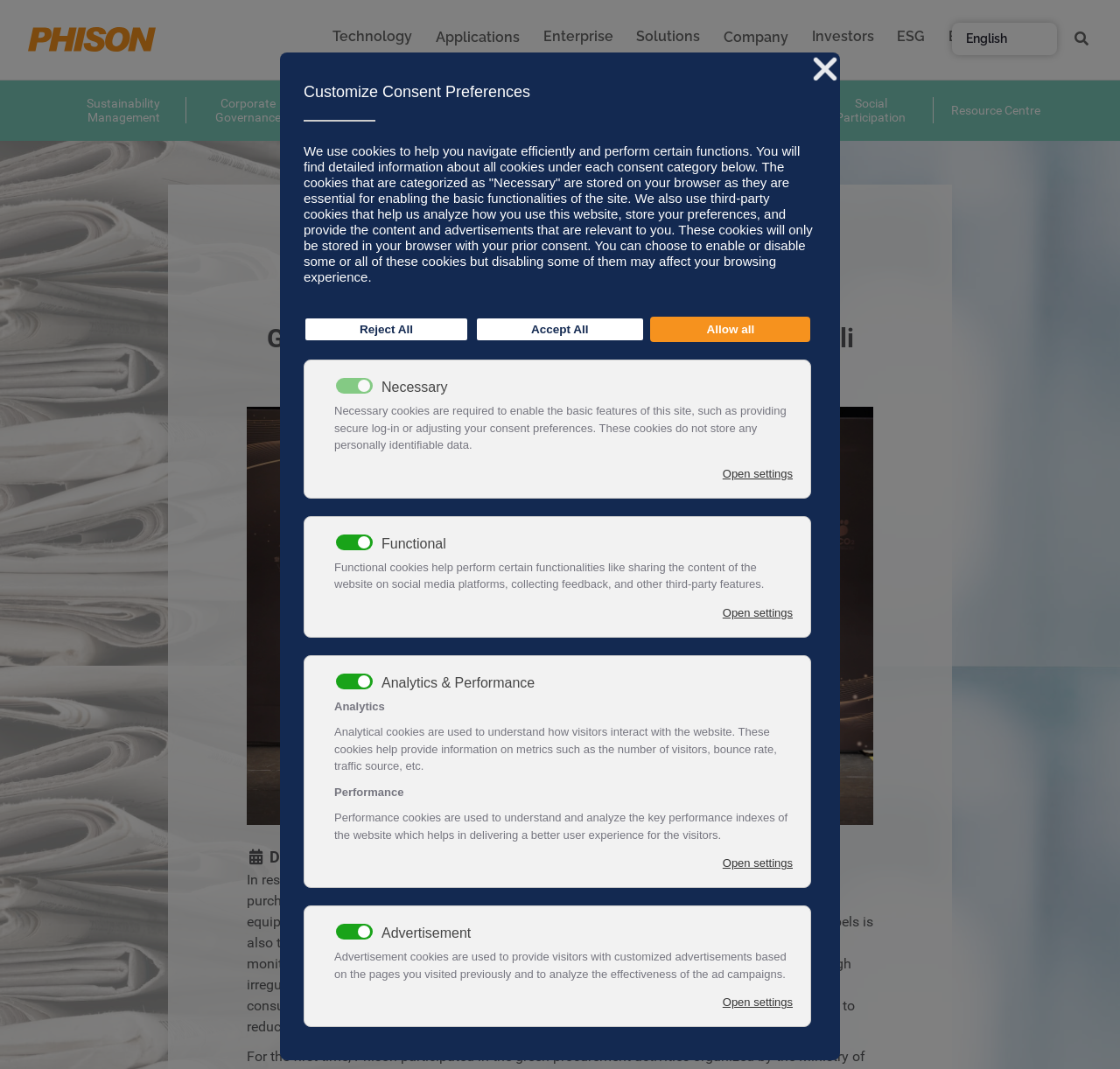What is the main topic of the webpage?
Carefully analyze the image and provide a detailed answer to the question.

The main topic of the webpage is an award, specifically the 'Outstanding Green Procurement Units of Private Enterprises and Groups' award, which is mentioned in the heading of the webpage.